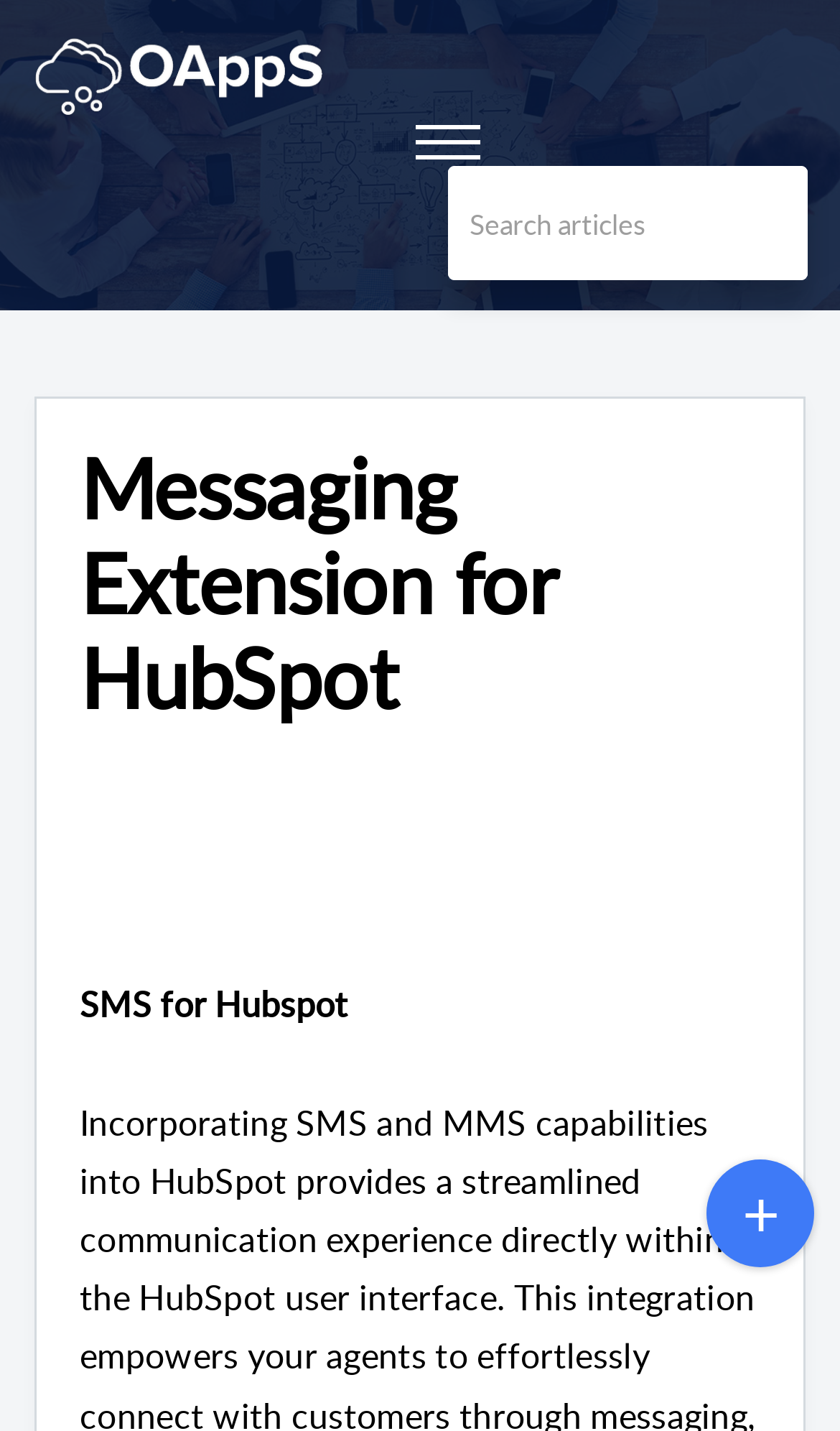Use a single word or phrase to answer the question: 
What is the search bar for?

Search articles